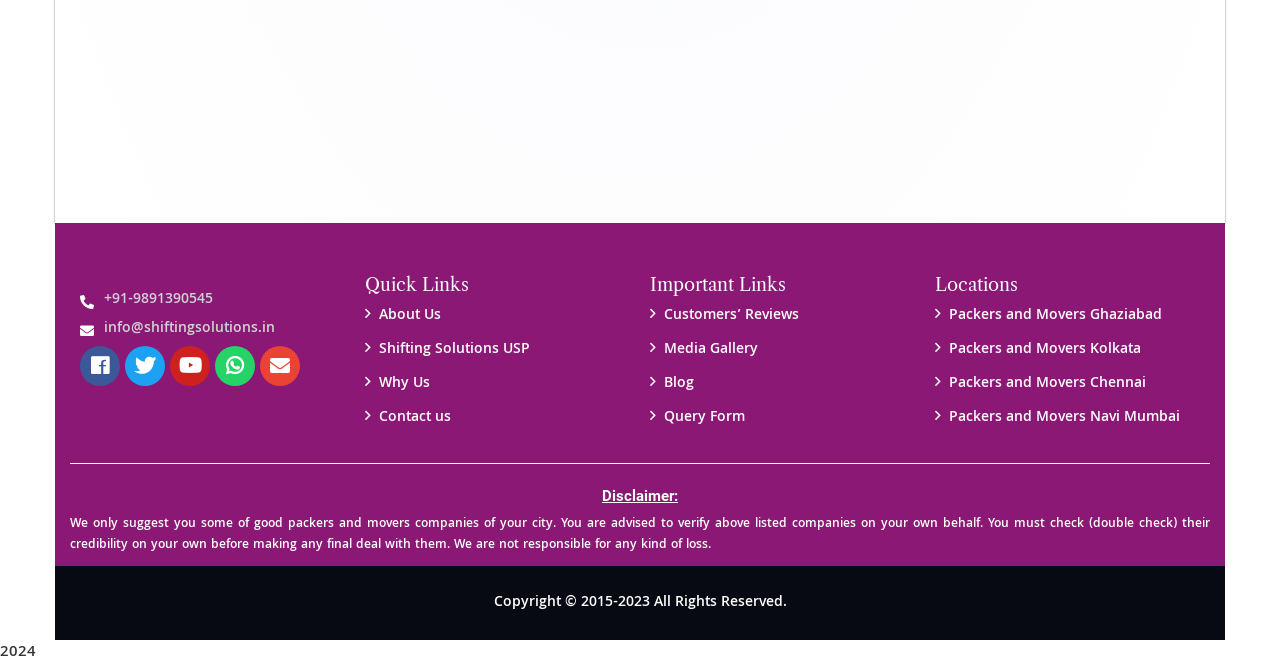Provide a short, one-word or phrase answer to the question below:
What is the disclaimer about?

Verifying companies